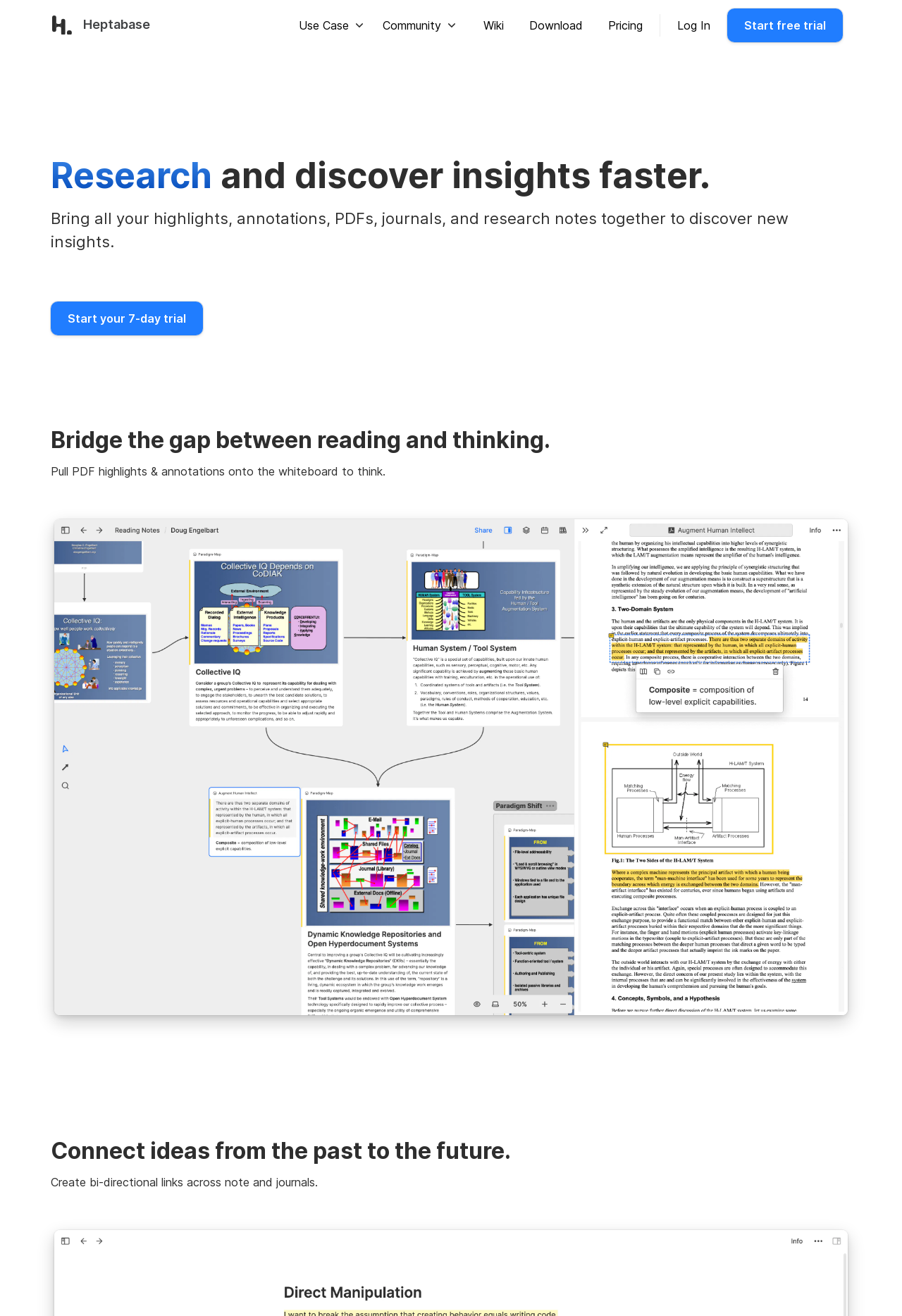Provide the bounding box coordinates for the UI element described in this sentence: "Download". The coordinates should be four float values between 0 and 1, i.e., [left, top, right, bottom].

[0.577, 0.009, 0.655, 0.029]